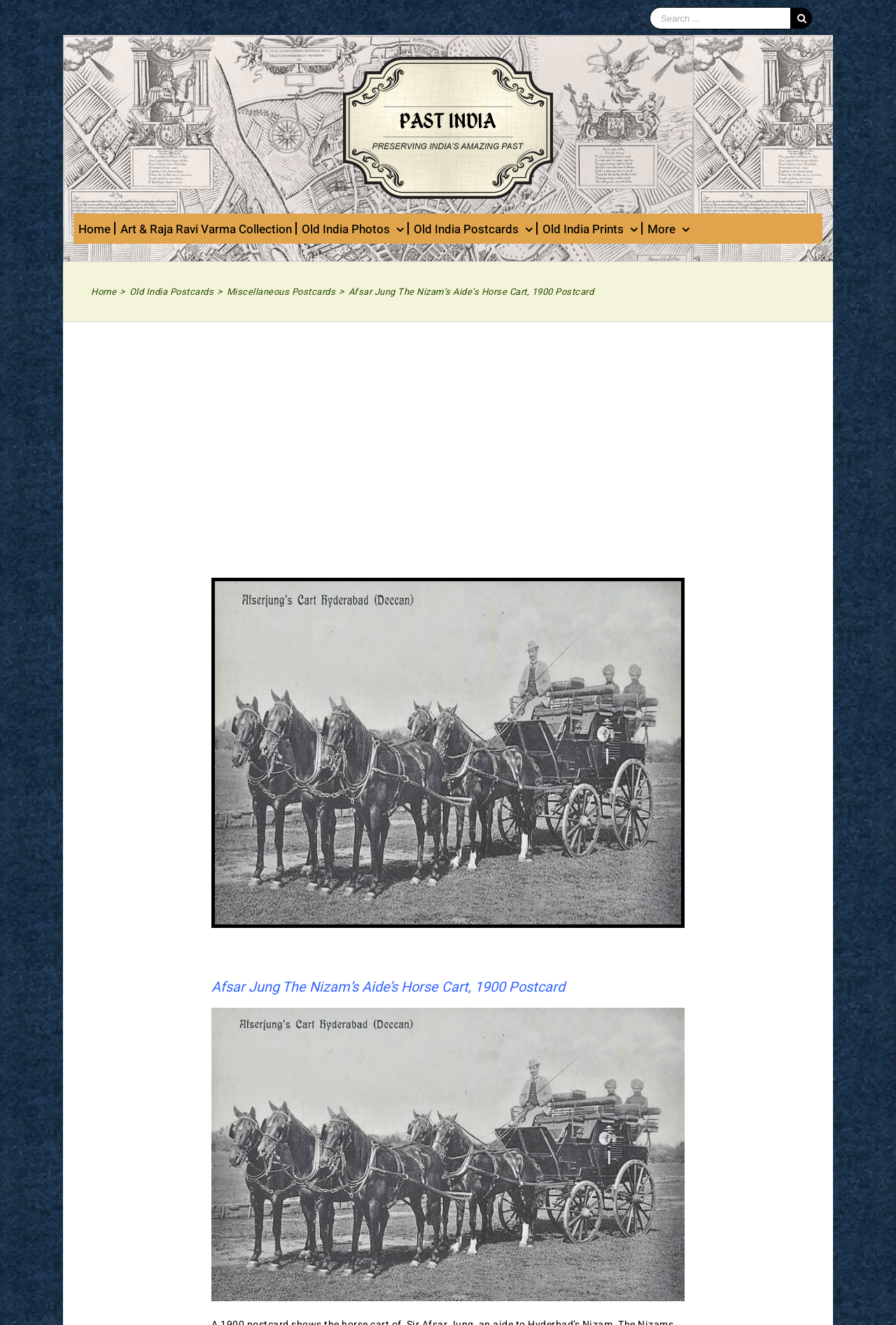Please respond to the question using a single word or phrase:
What is the subject of the postcard image?

Afsar Jung's Horse Cart